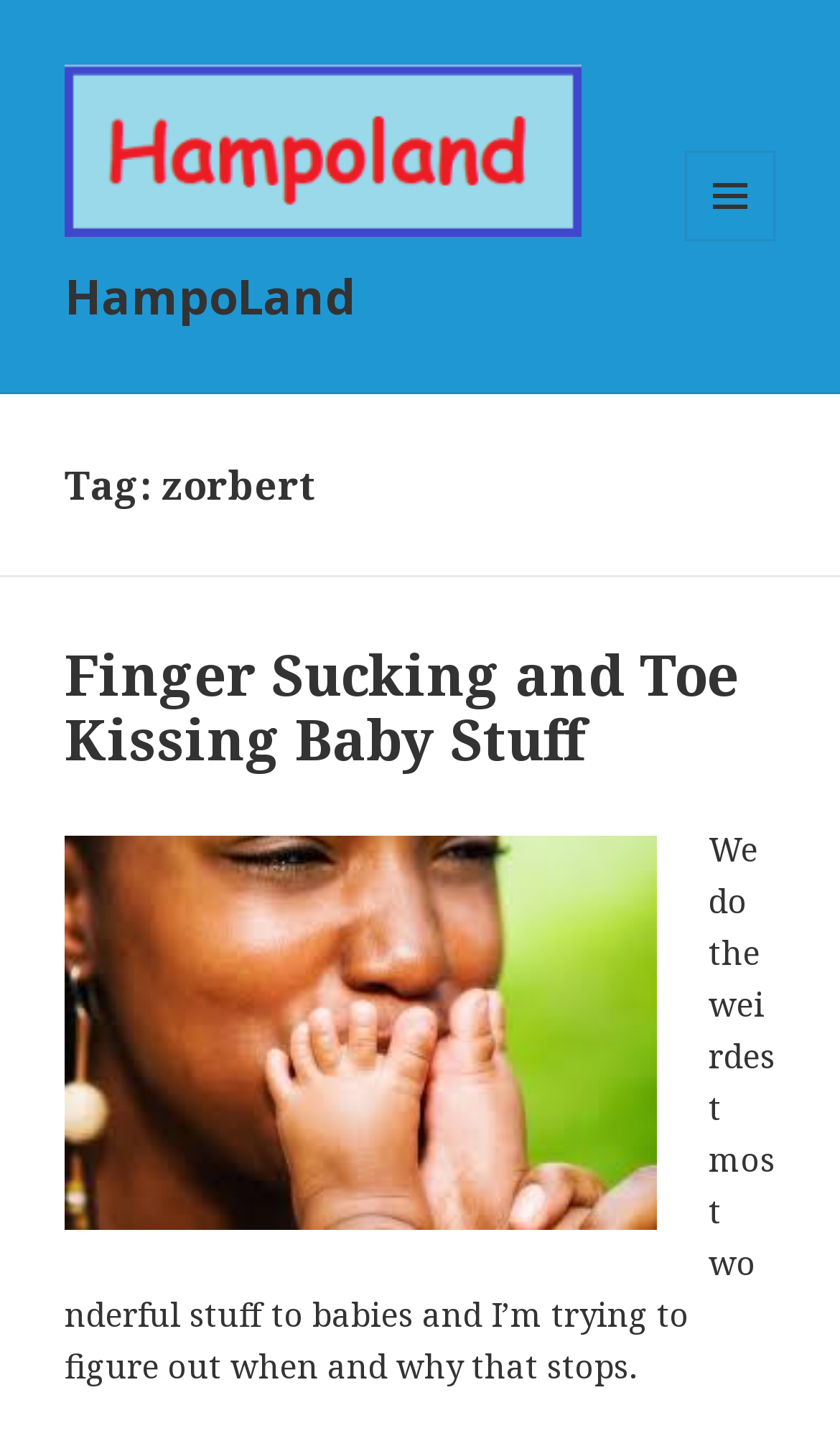What is the tone of the article?
Based on the screenshot, give a detailed explanation to answer the question.

The tone of the article can be inferred by reading the static text, which discusses unusual practices related to babies in a lighthearted and playful manner, suggesting a humorous tone.